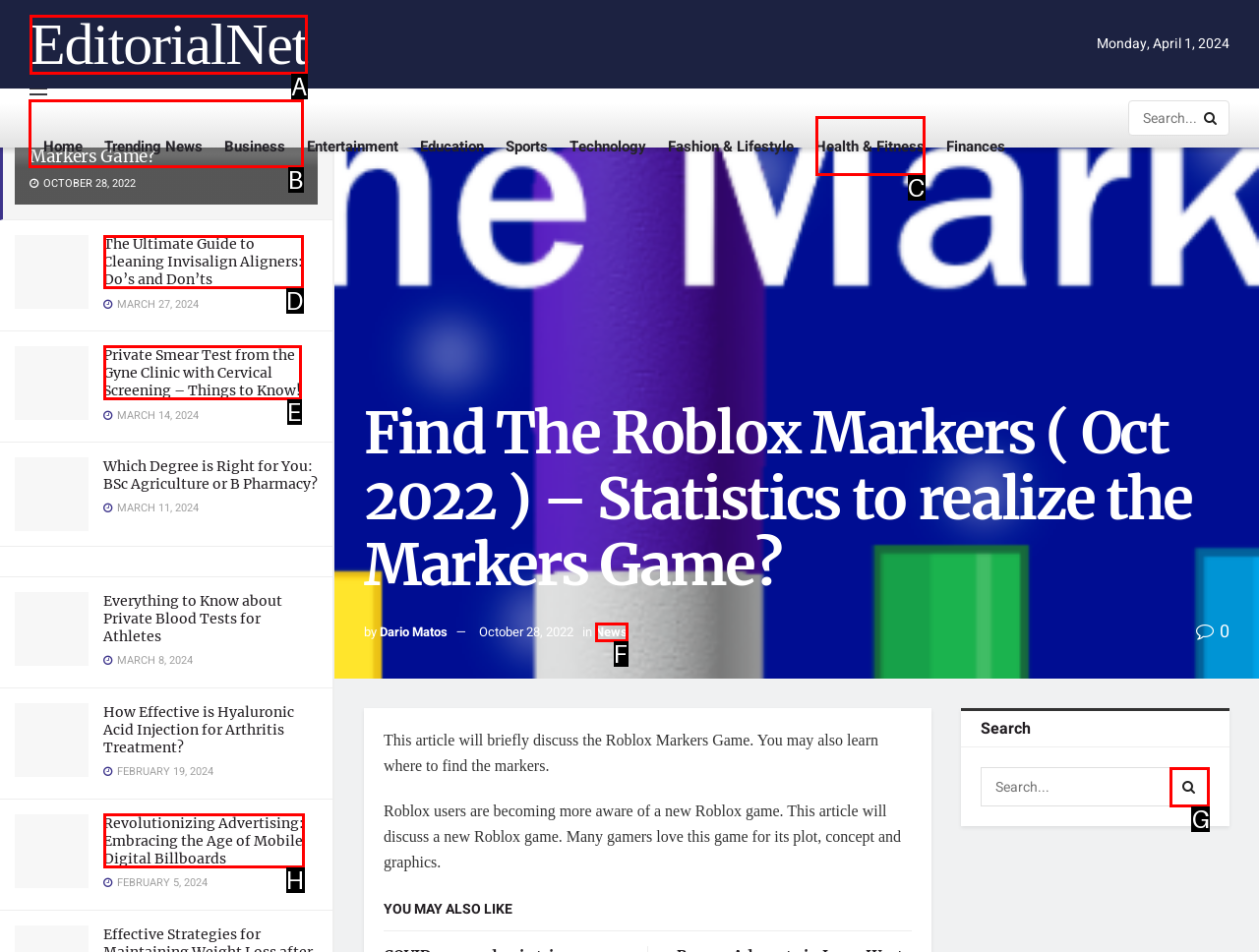Pick the option that should be clicked to perform the following task: Click on the 'Find The Roblox Markers ( Oct 2022 ) – Statistics to realize the Markers Game?' link
Answer with the letter of the selected option from the available choices.

B